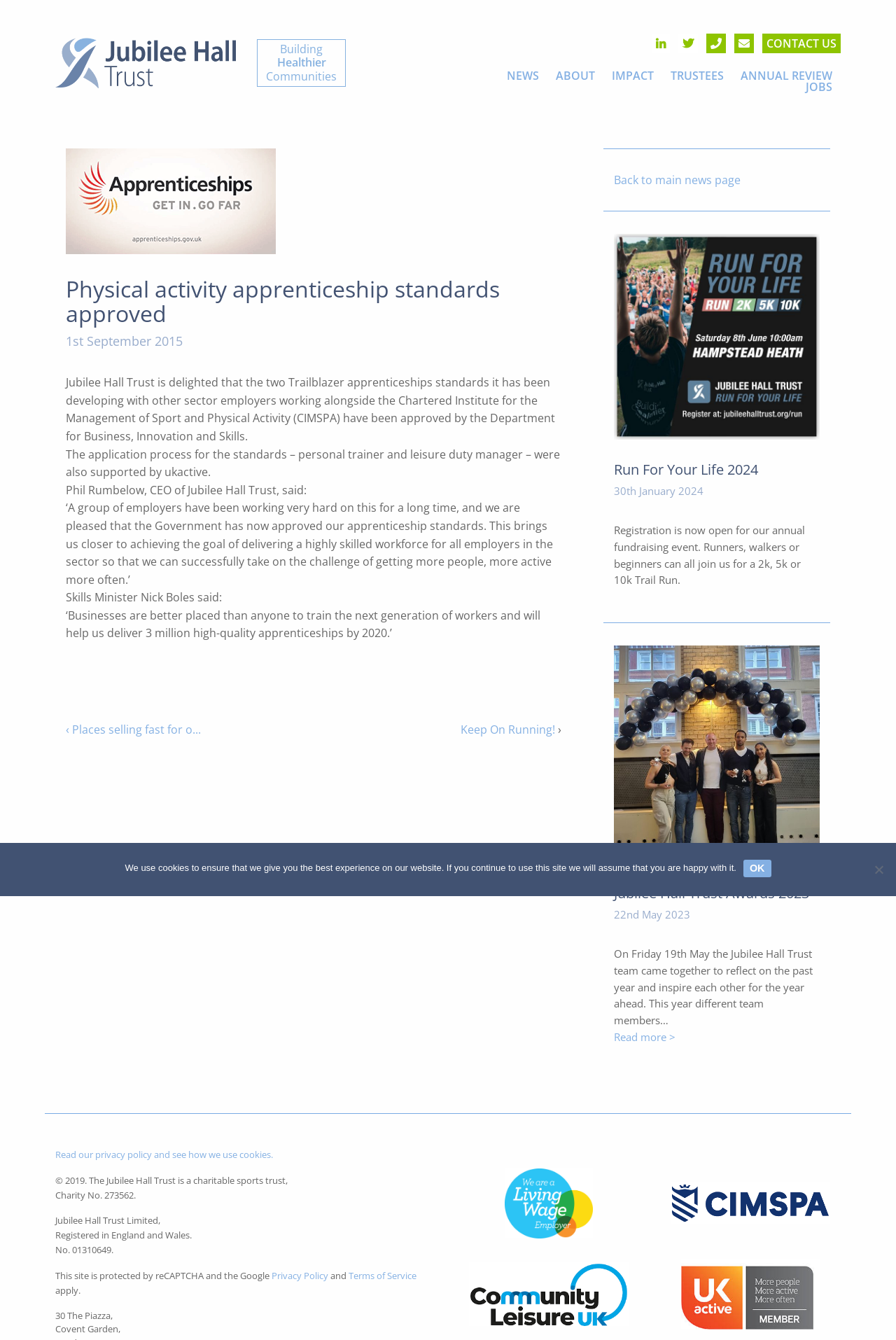Identify the bounding box coordinates of the clickable region necessary to fulfill the following instruction: "Click the Back to main news page link". The bounding box coordinates should be four float numbers between 0 and 1, i.e., [left, top, right, bottom].

[0.685, 0.129, 0.827, 0.14]